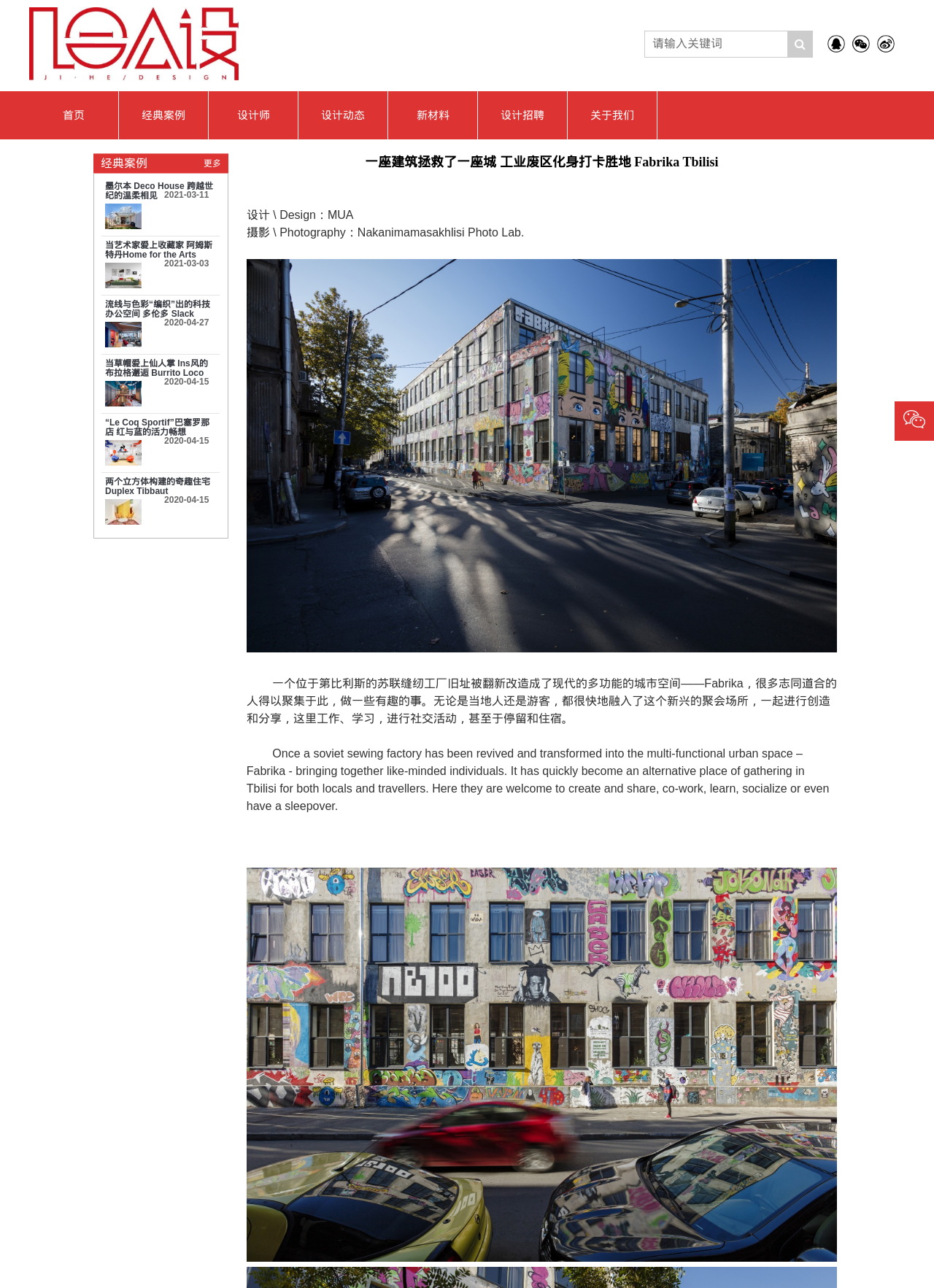Using the description "首页", locate and provide the bounding box of the UI element.

[0.031, 0.071, 0.127, 0.108]